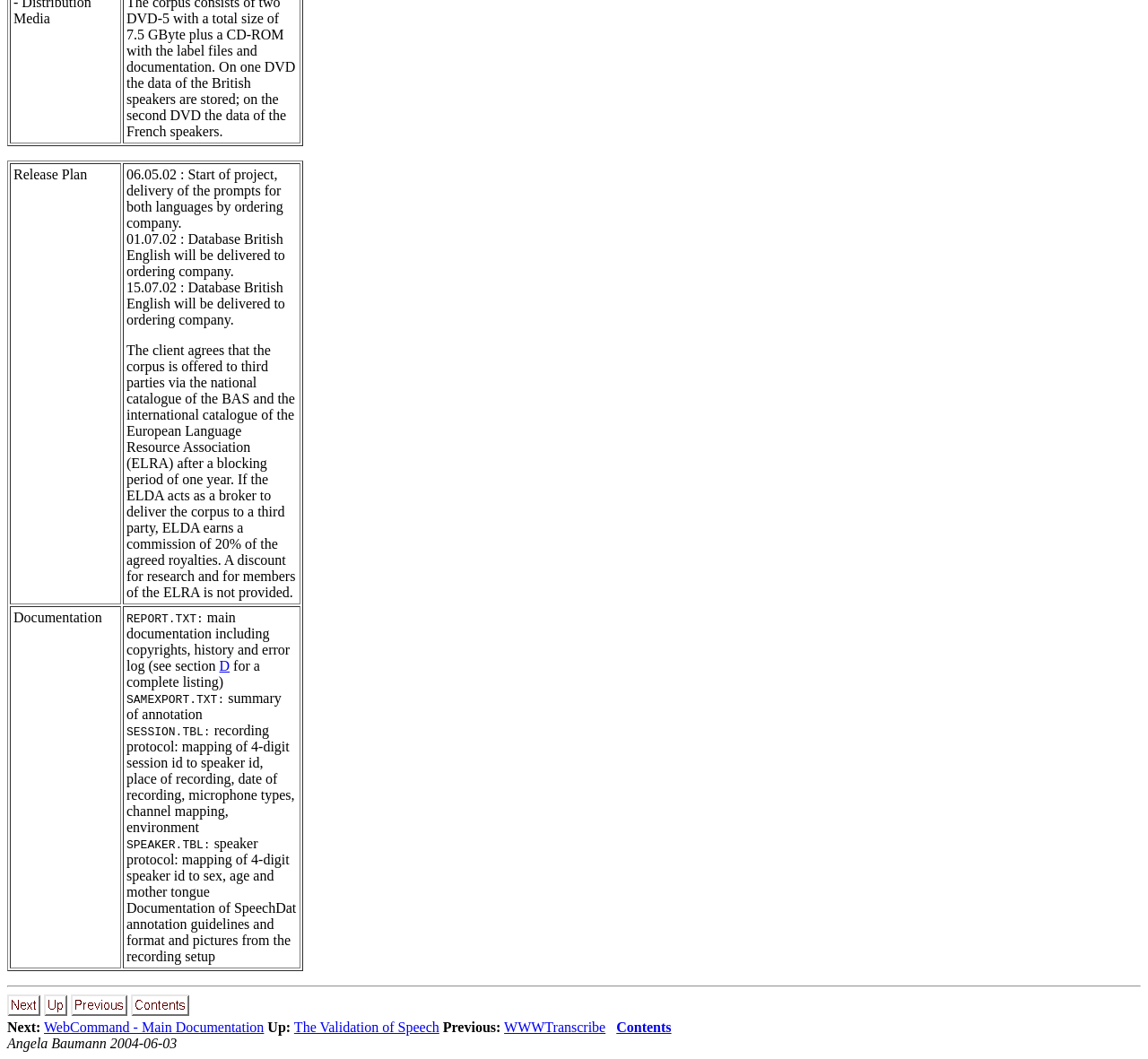Locate the bounding box coordinates of the clickable area needed to fulfill the instruction: "Click on 'WebCommand - Main Documentation'".

[0.038, 0.963, 0.23, 0.977]